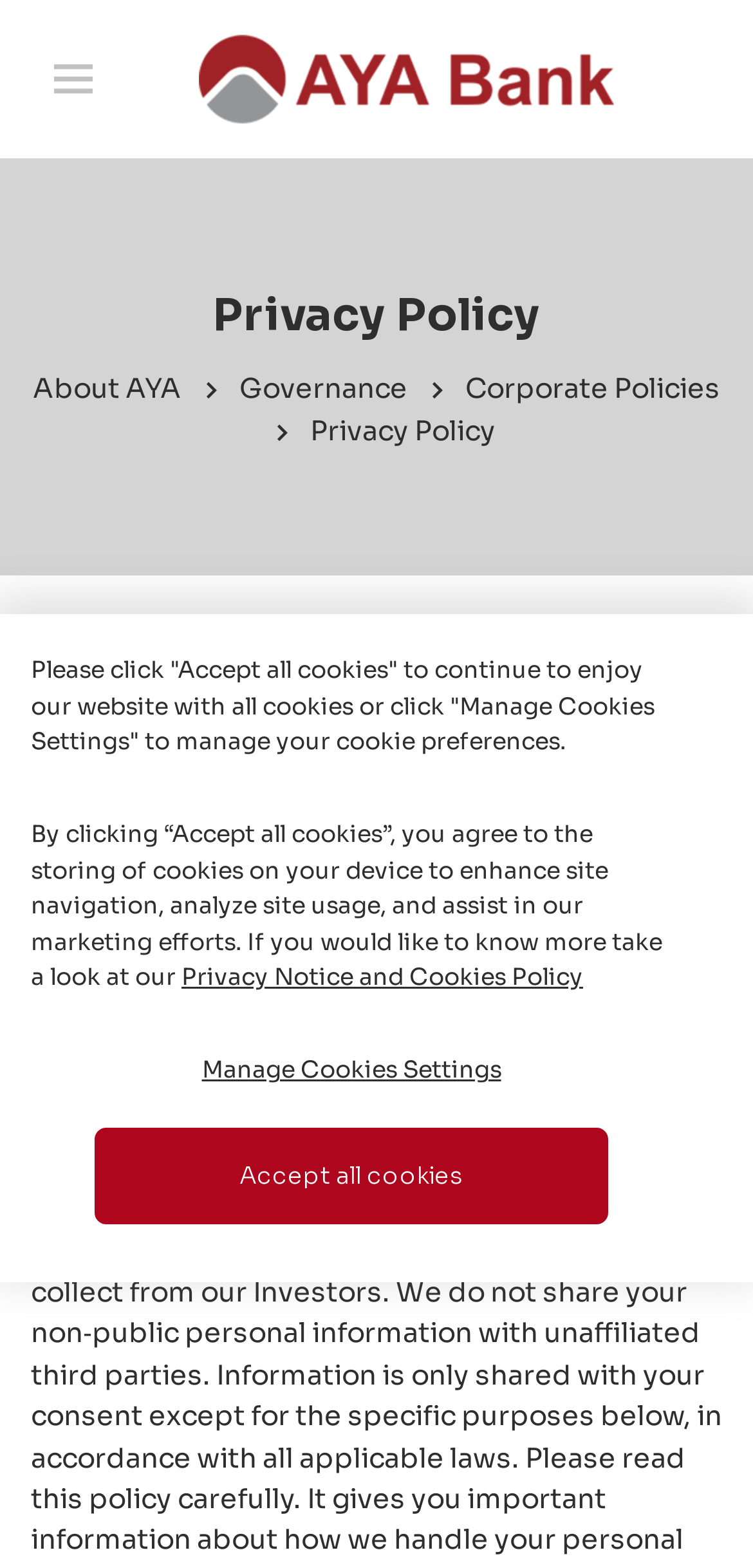Create a detailed narrative of the webpage’s visual and textual elements.

The webpage is about the privacy policy of AYA Bank, a leading private sector bank in Myanmar. At the top left corner, there is a button with the text "AYA Bank" and a link with the text "AYA BANK" next to it, accompanied by an image with the same text. 

Below these elements, there is a heading that reads "Privacy Policy". On the same horizontal level, there are four links: "About AYA", "Governance", "Corporate Policies", and a few non-descriptive static text elements that seem to be separators.

The main content of the webpage starts with a heading "1. INTRODUCTION", followed by a horizontal separator line. Below the separator, there are two paragraphs of text that describe the bank's privacy policy, stating how they use and protect customer information.

Further down, there is a message asking users to click "Accept all cookies" to continue using the website with all cookies or to manage their cookie preferences. This message is accompanied by a link to the "Privacy Notice and Cookies Policy" and a button to "Accept all cookies". There is also a link to "Manage Cookies Settings" on the same level.

Overall, the webpage is focused on presenting the privacy policy of AYA Bank, with a clear structure and easy-to-read text.